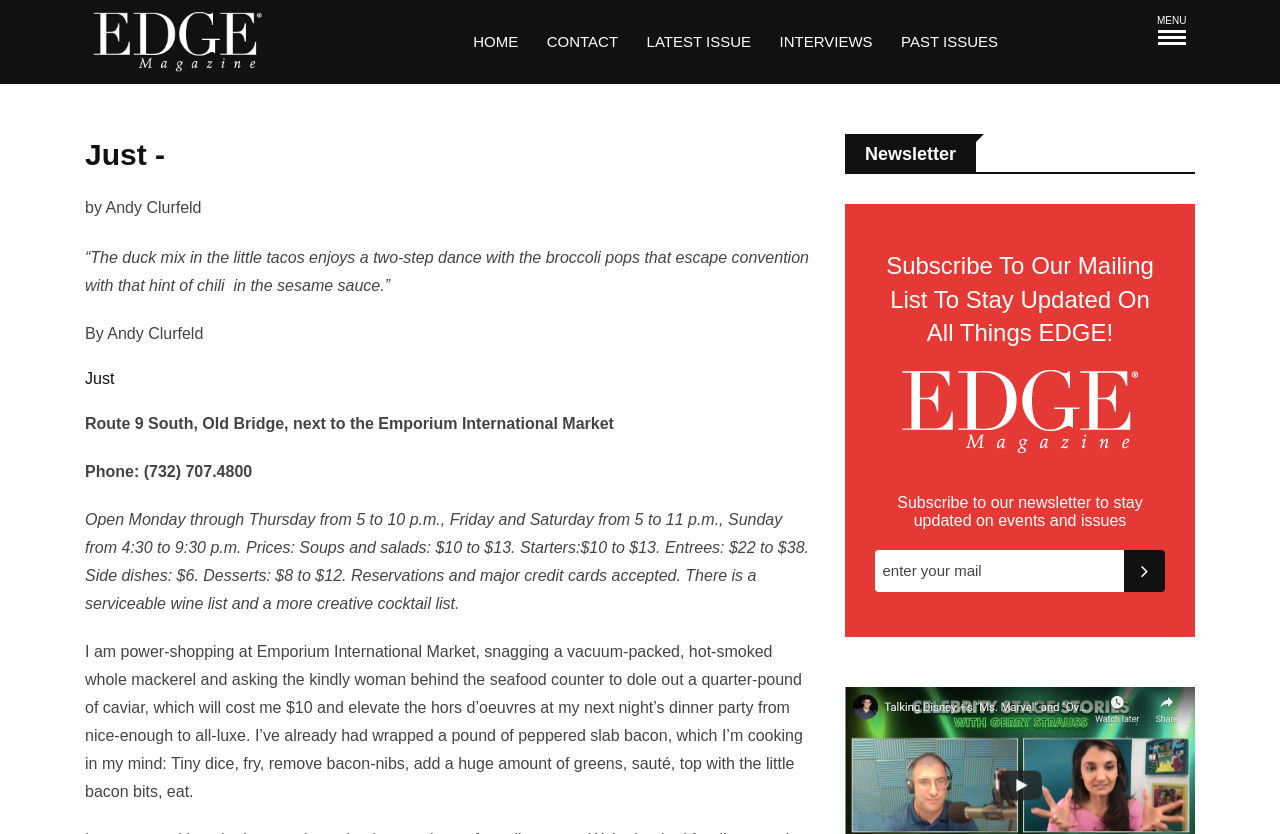Pinpoint the bounding box coordinates for the area that should be clicked to perform the following instruction: "Click the HOME link".

[0.36, 0.0, 0.414, 0.101]